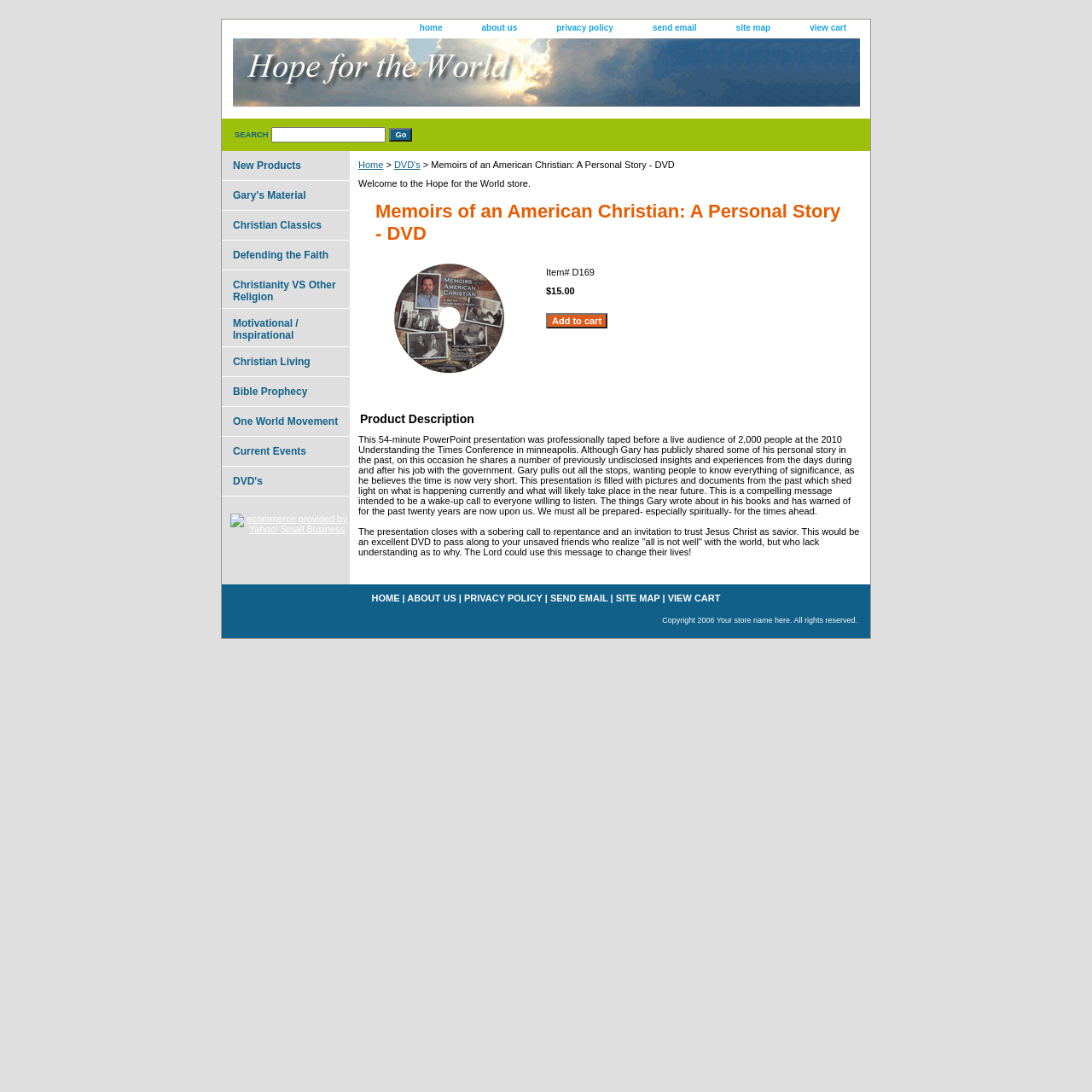Show the bounding box coordinates of the element that should be clicked to complete the task: "Read product description".

[0.328, 0.377, 0.789, 0.39]